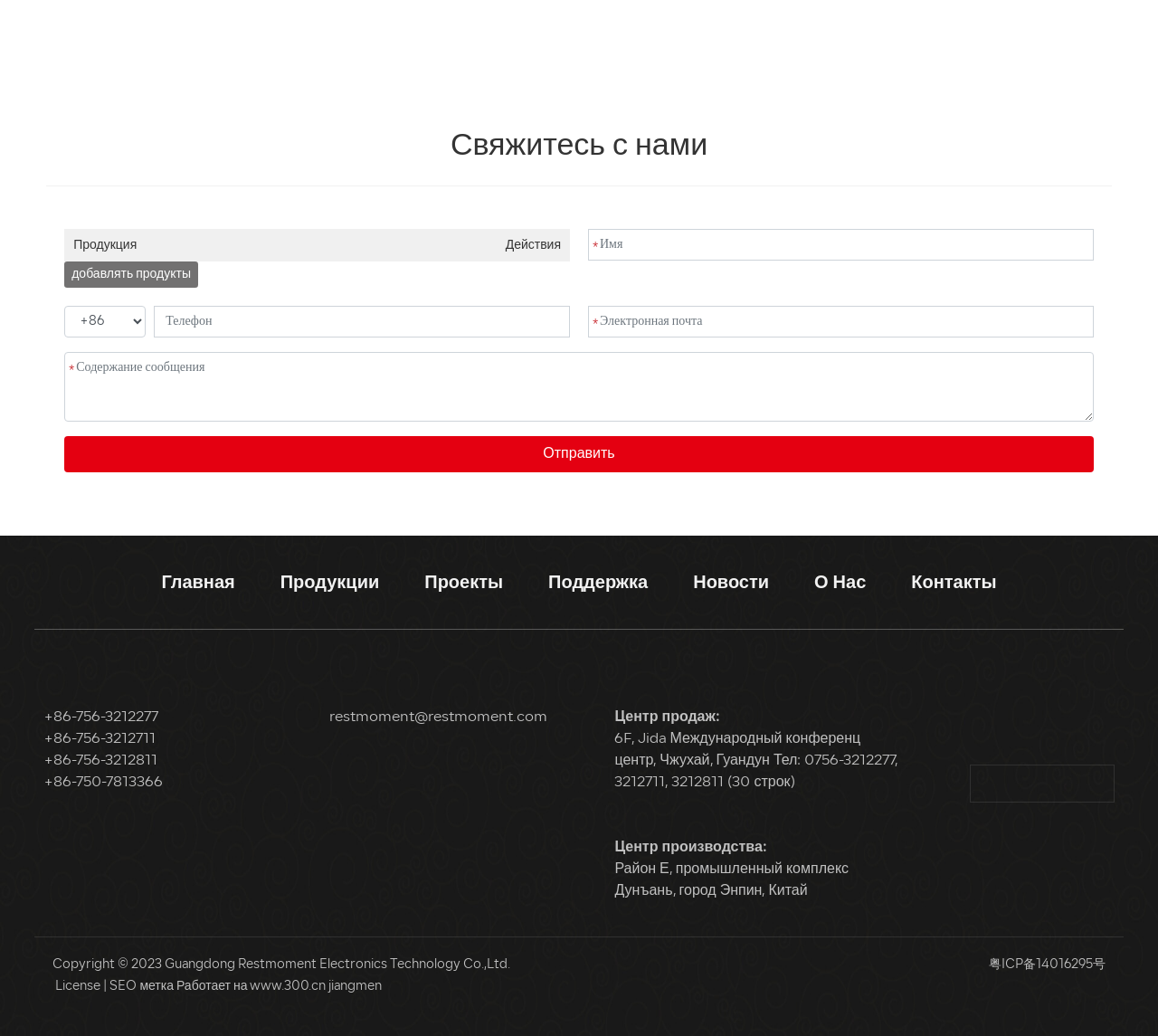Provide the bounding box coordinates for the UI element that is described by this text: "+86-750-7813366". The coordinates should be in the form of four float numbers between 0 and 1: [left, top, right, bottom].

[0.038, 0.748, 0.141, 0.762]